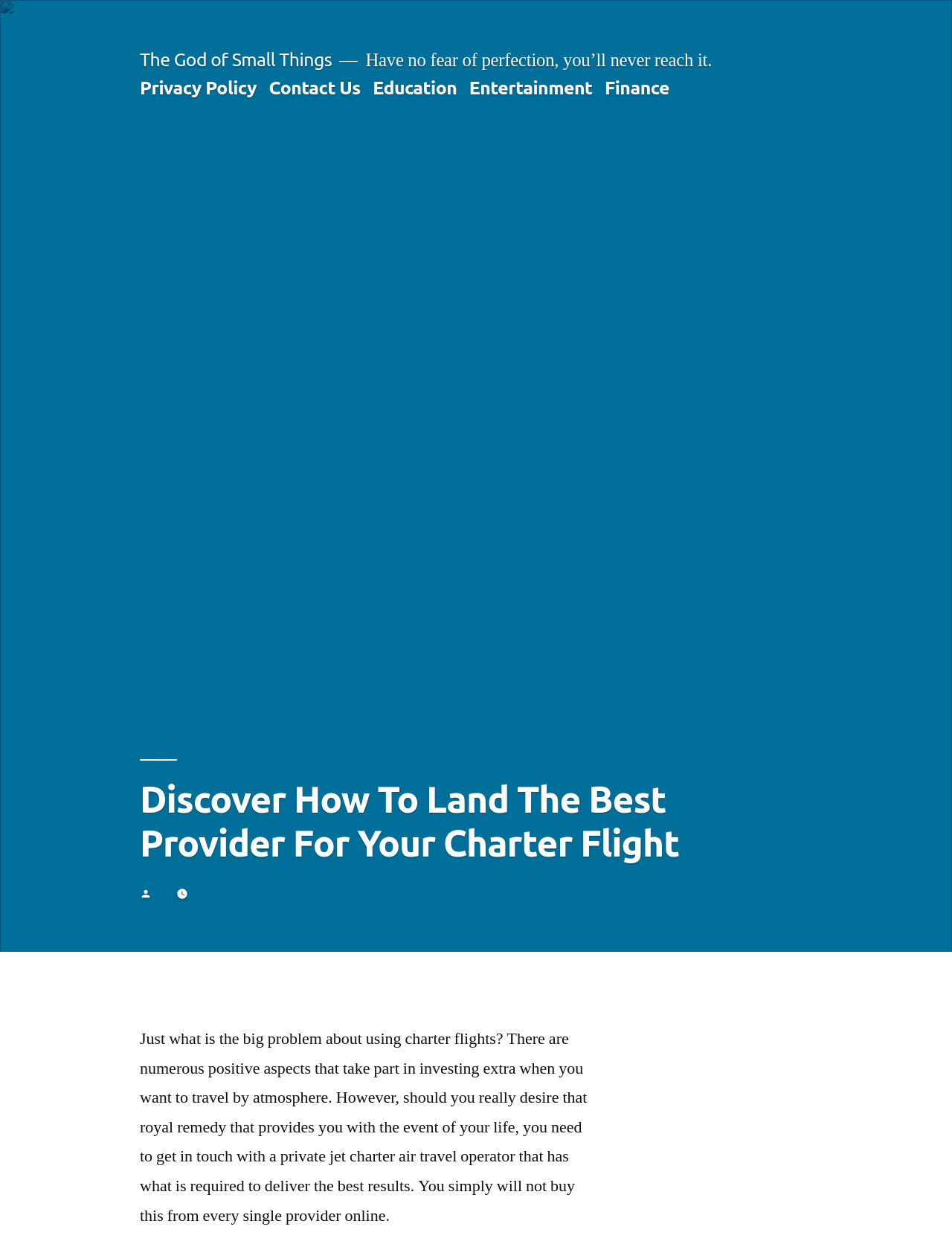Based on the image, provide a detailed response to the question:
How many menu items are in the top menu?

I counted the number of link elements under the navigation element 'Top Menu' and found 5 links: 'Privacy Policy', 'Contact Us', 'Education', 'Entertainment', and 'Finance'.